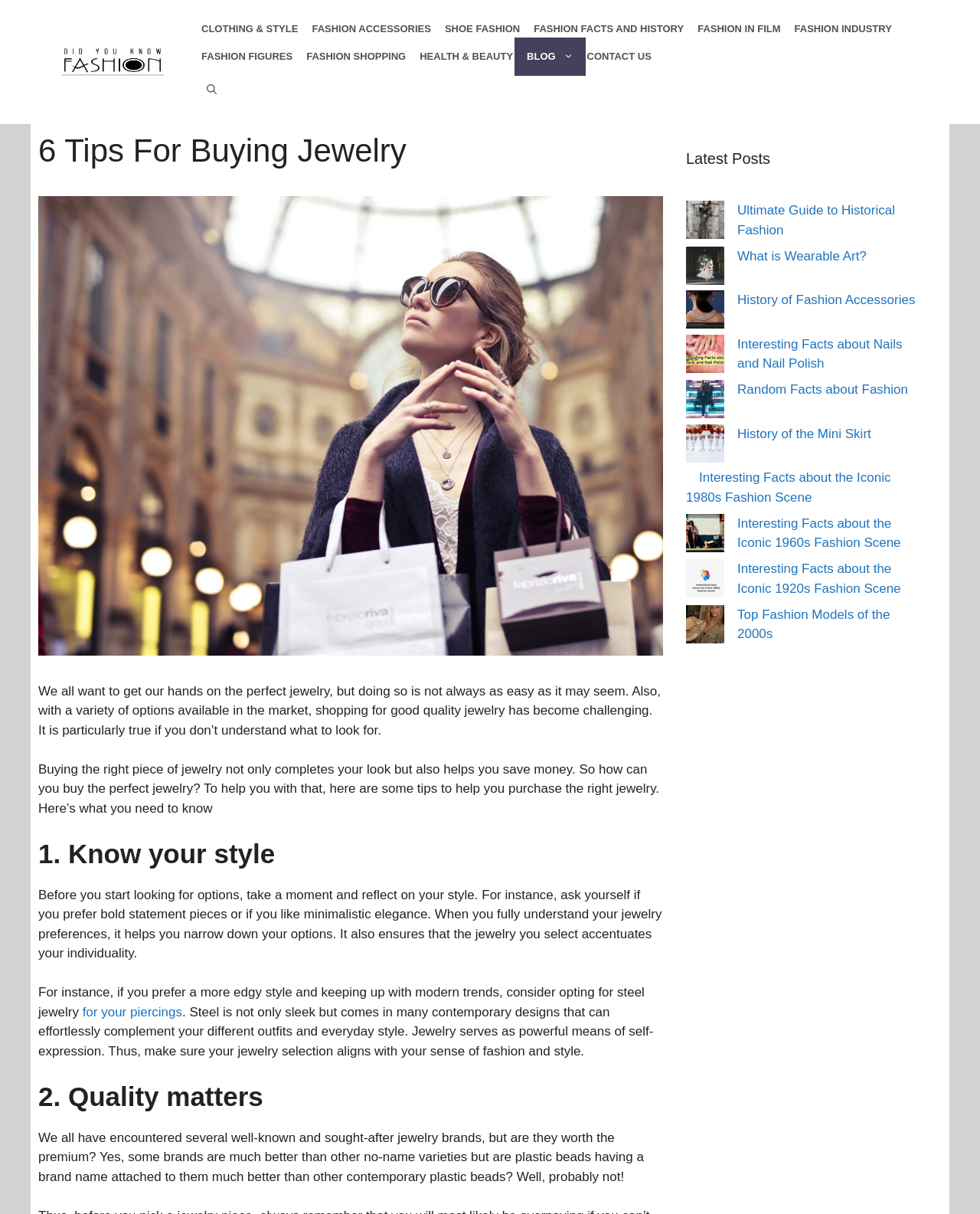Show me the bounding box coordinates of the clickable region to achieve the task as per the instruction: "Search for something using the search bar".

[0.198, 0.058, 0.234, 0.09]